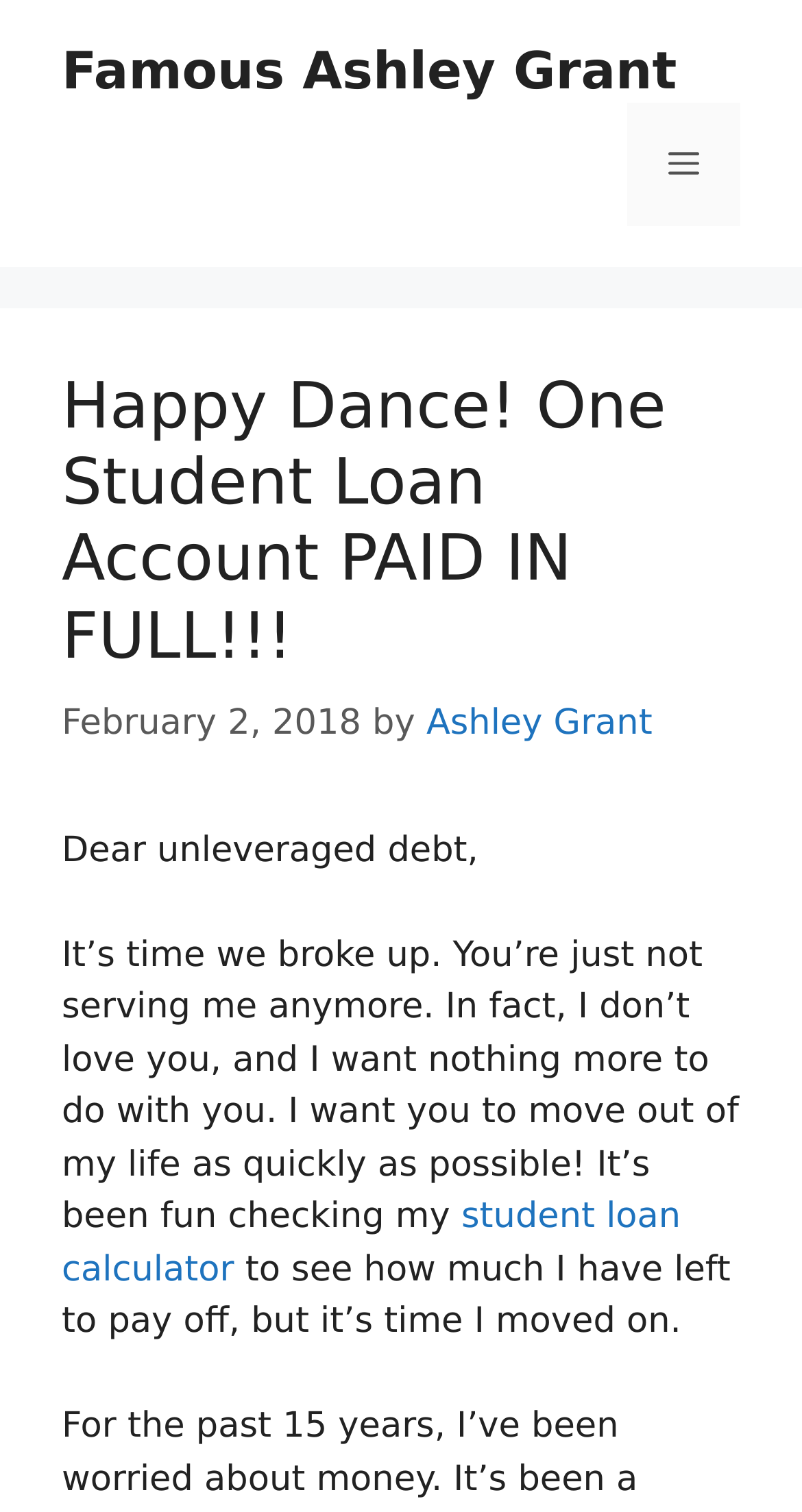Identify the bounding box for the UI element described as: "Menu". The coordinates should be four float numbers between 0 and 1, i.e., [left, top, right, bottom].

[0.782, 0.068, 0.923, 0.15]